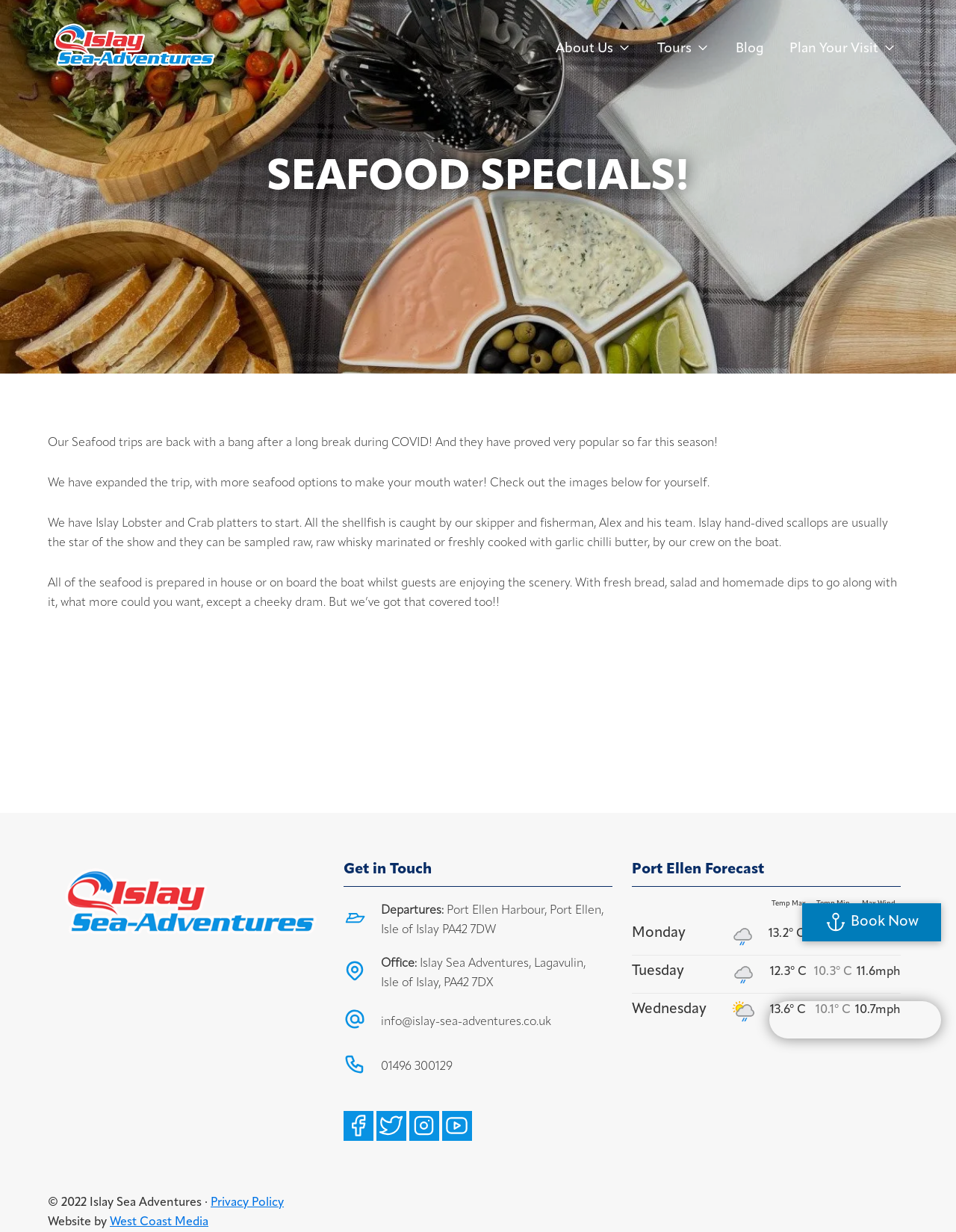From the image, can you give a detailed response to the question below:
How many seafood options are mentioned on the webpage?

The webpage describes various seafood options, including Islay Lobster and Crab platters, Islay hand-dived scallops, and seafood accompaniments, indicating that there are at least 5 seafood options mentioned.